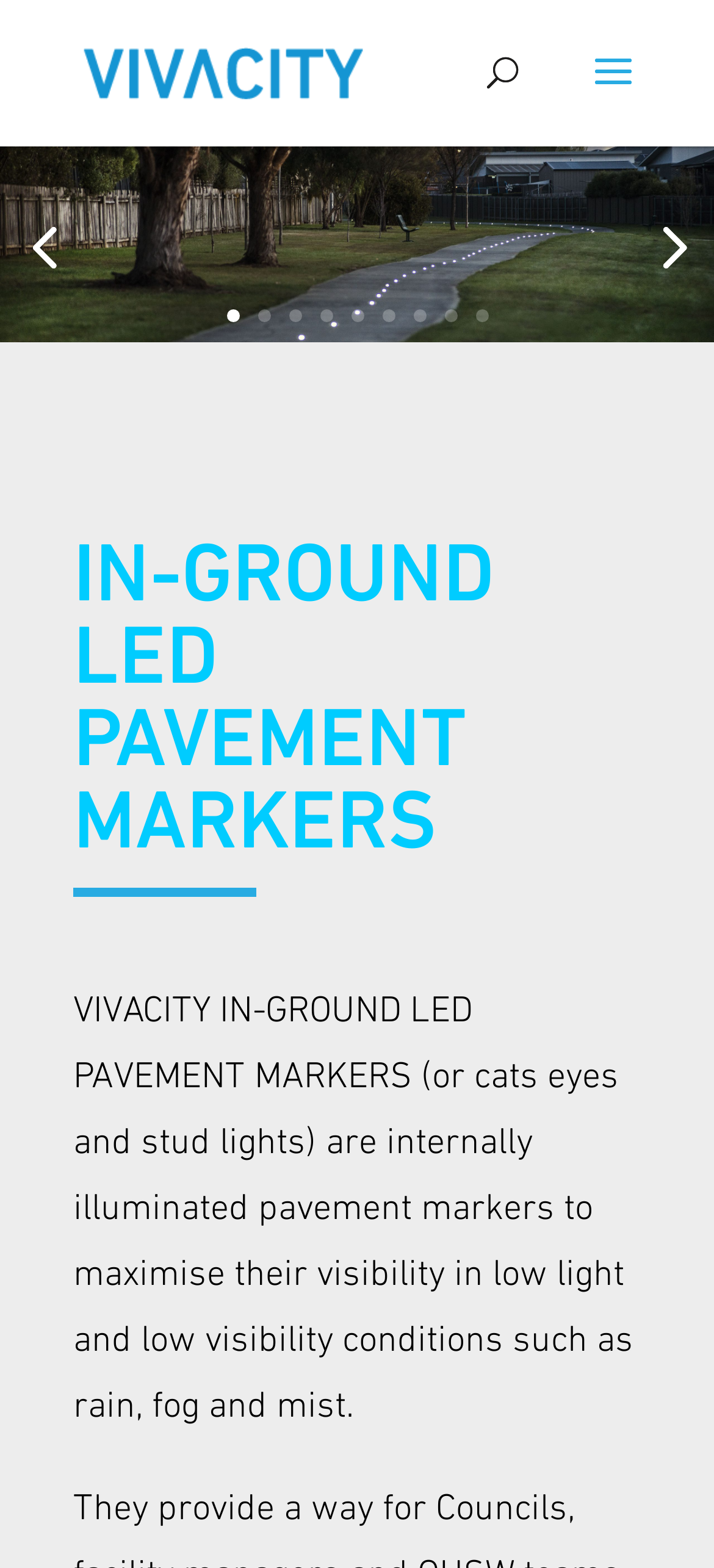Please determine the bounding box coordinates for the element that should be clicked to follow these instructions: "read about IN-GROUND LED PAVEMENT MARKERS".

[0.103, 0.344, 0.754, 0.566]